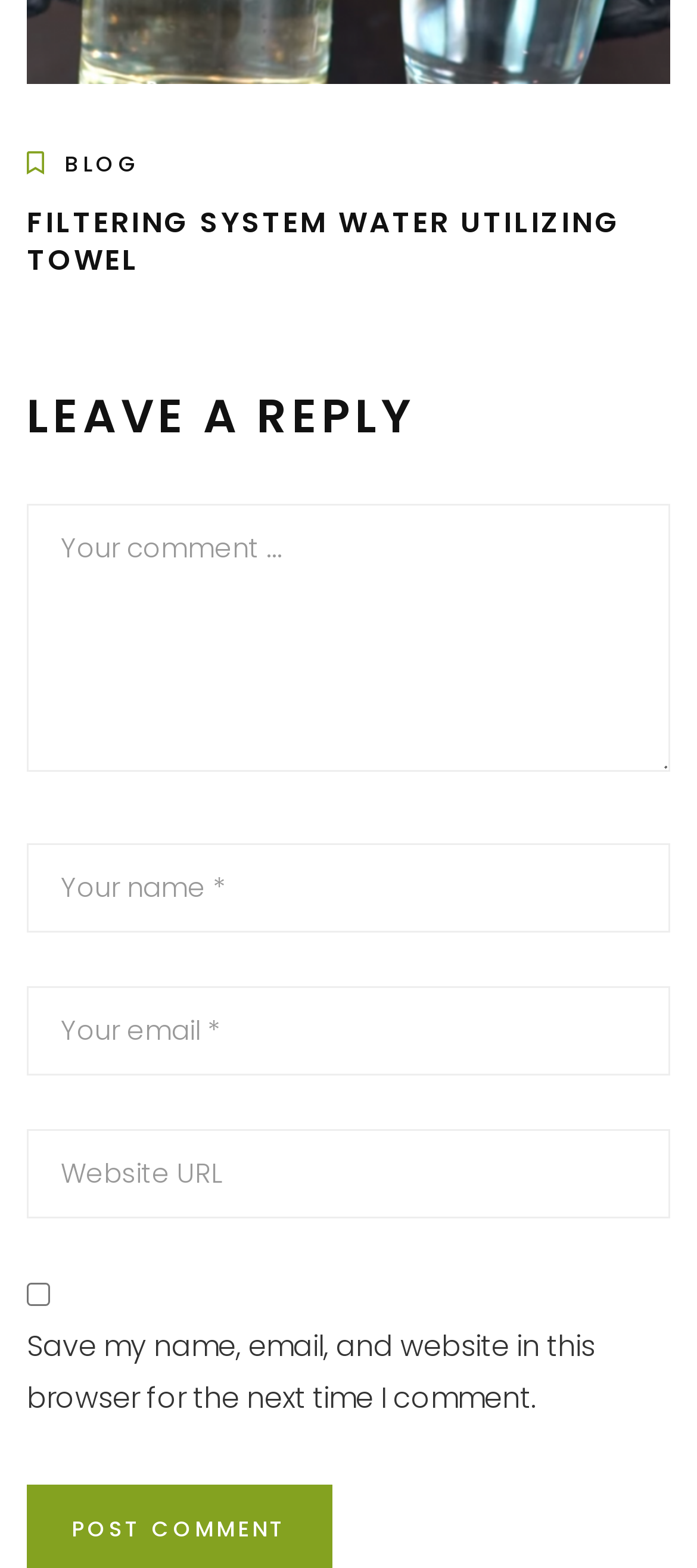Locate the bounding box coordinates of the clickable region necessary to complete the following instruction: "Click POST COMMENT". Provide the coordinates in the format of four float numbers between 0 and 1, i.e., [left, top, right, bottom].

[0.103, 0.965, 0.413, 0.984]